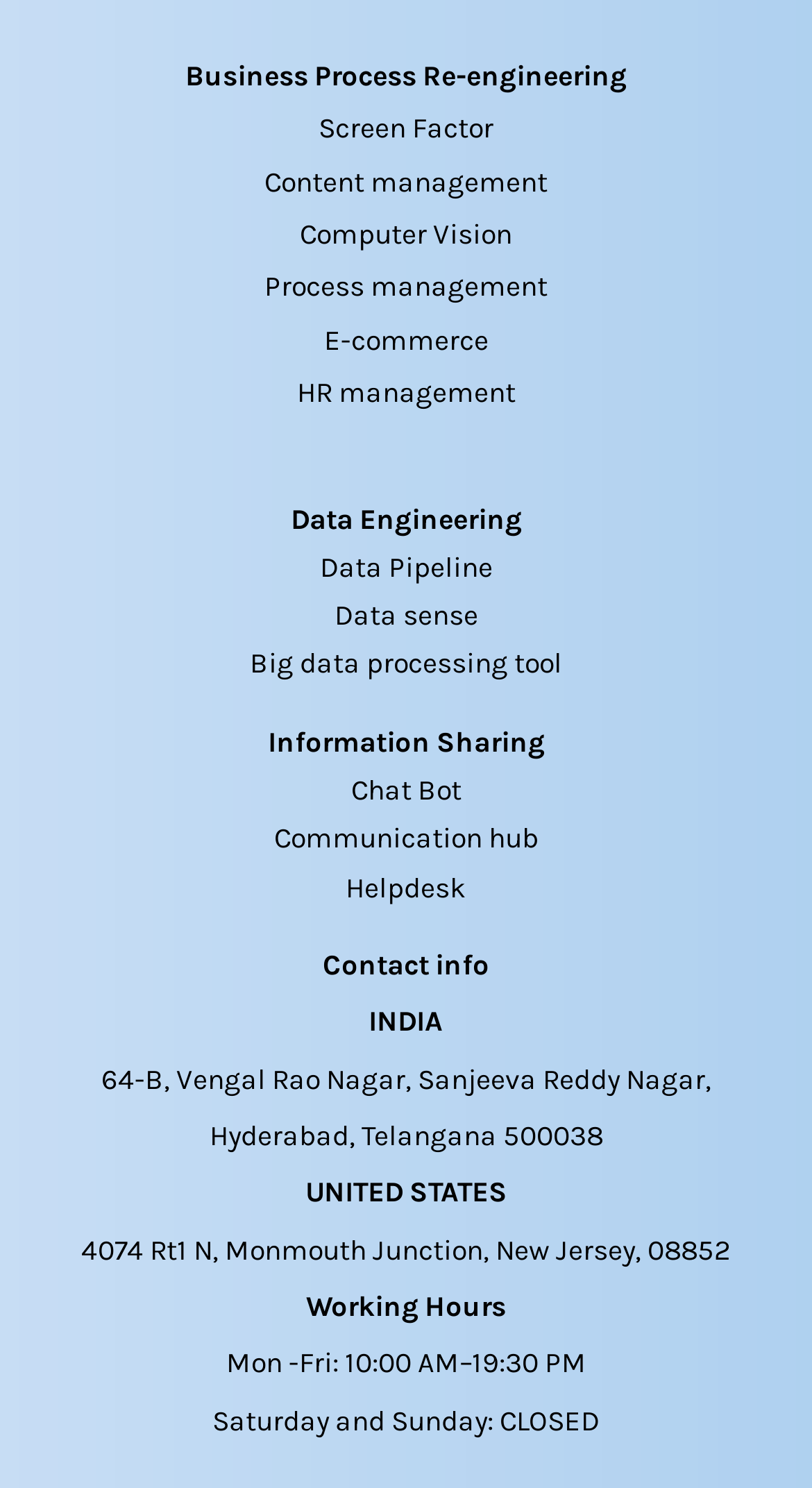Answer in one word or a short phrase: 
How many links are there in Footer Widget 2?

2